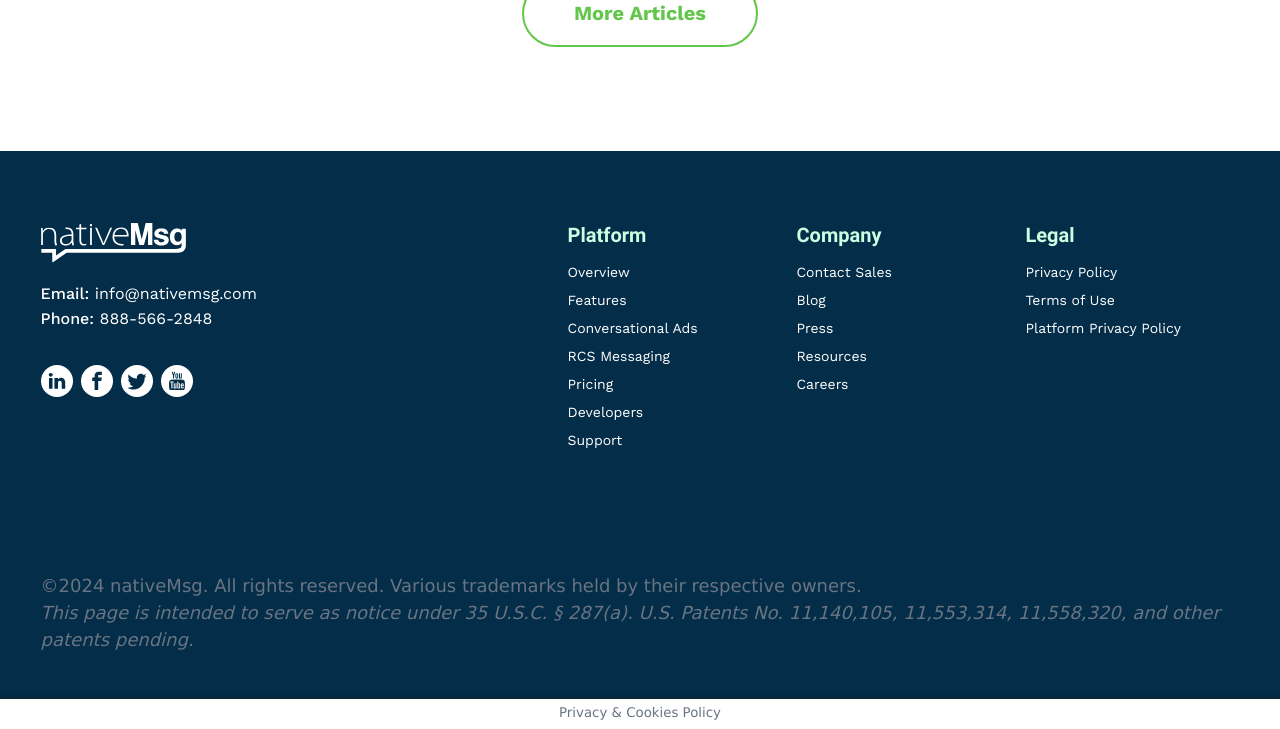Refer to the screenshot and give an in-depth answer to this question: What is the last link in the 'Company' section?

The last link in the 'Company' section can be found by looking at the links under the 'Company' heading, where the last link is labeled as 'Careers'.